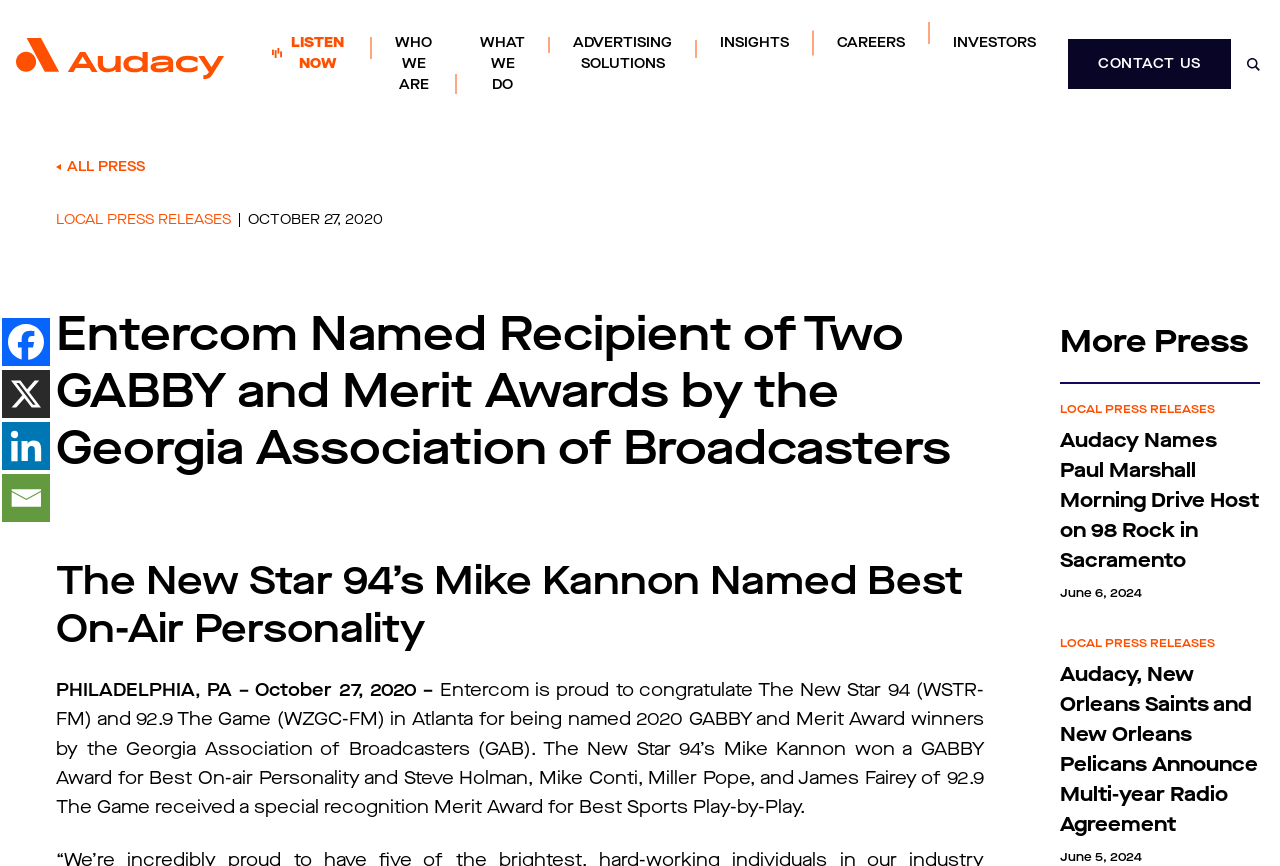How many links are there in the top navigation menu?
Respond with a short answer, either a single word or a phrase, based on the image.

6